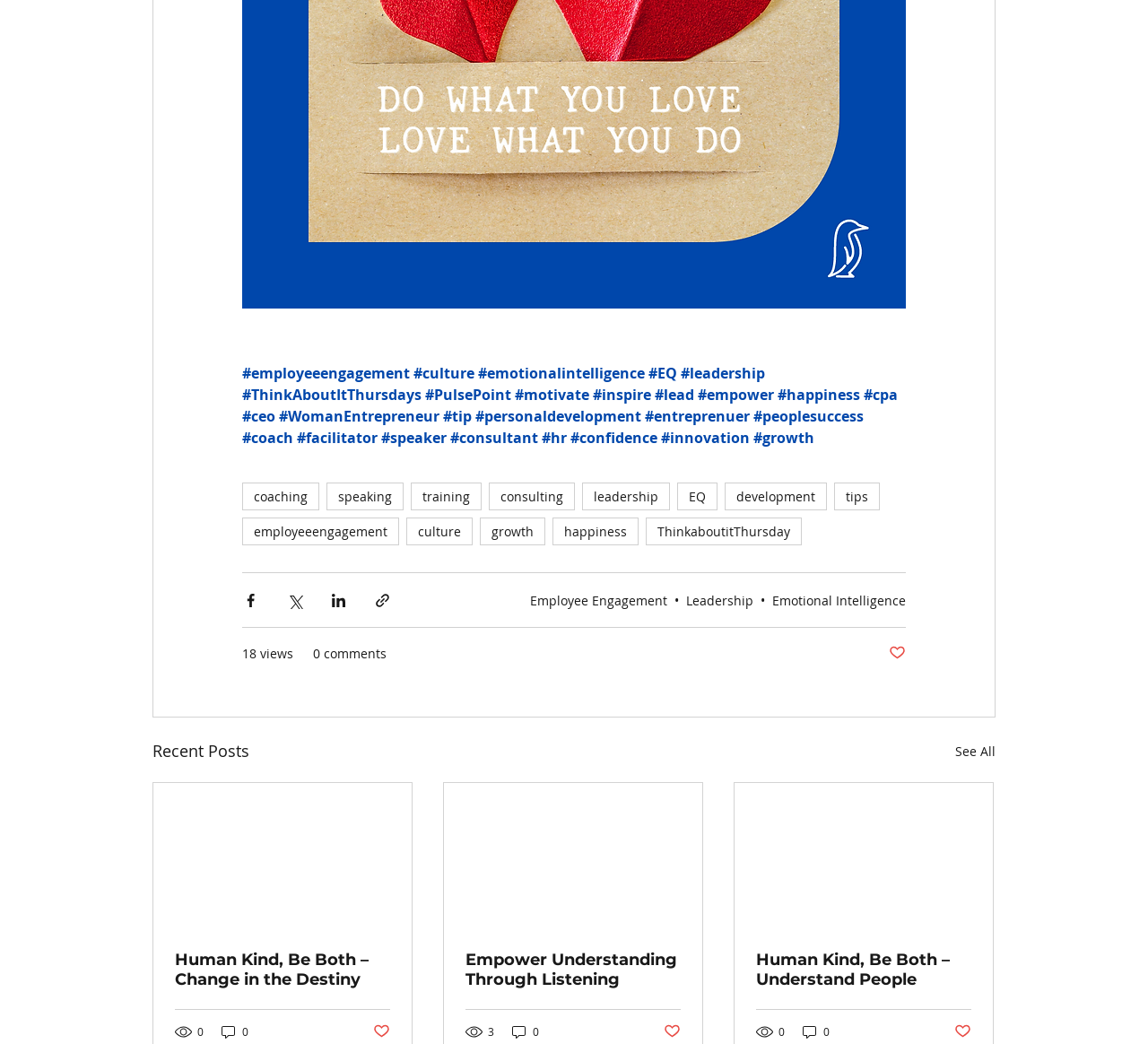Based on the description "Empower Understanding Through Listening", find the bounding box of the specified UI element.

[0.405, 0.91, 0.593, 0.948]